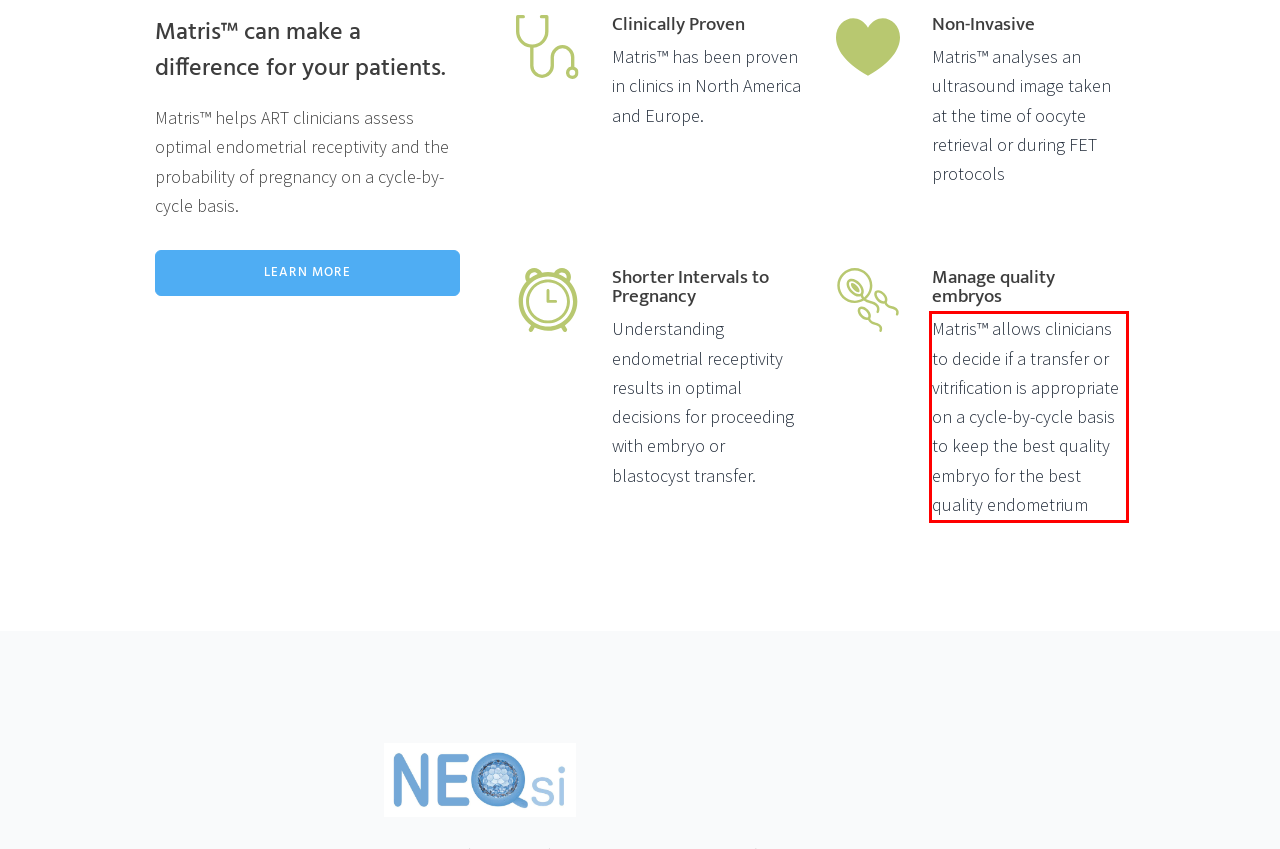Given the screenshot of a webpage, identify the red rectangle bounding box and recognize the text content inside it, generating the extracted text.

Matris™ allows clinicians to decide if a transfer or vitrification is appropriate on a cycle-by-cycle basis to keep the best quality embryo for the best quality endometrium